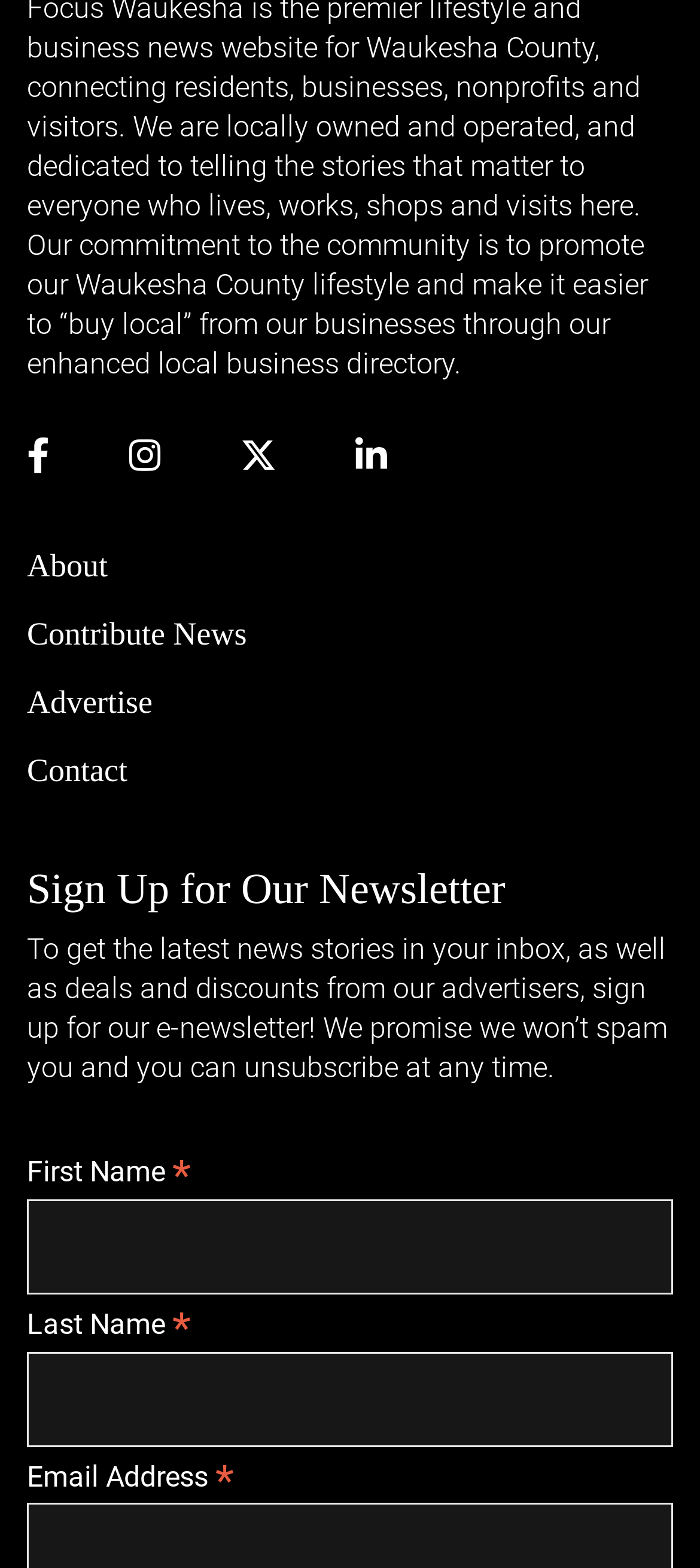From the details in the image, provide a thorough response to the question: How many fields are required to sign up for the newsletter?

I observed that there are three fields required to sign up for the newsletter, which are First Name, Last Name, and Email Address, all marked with an asterisk (*) indicating they are mandatory.